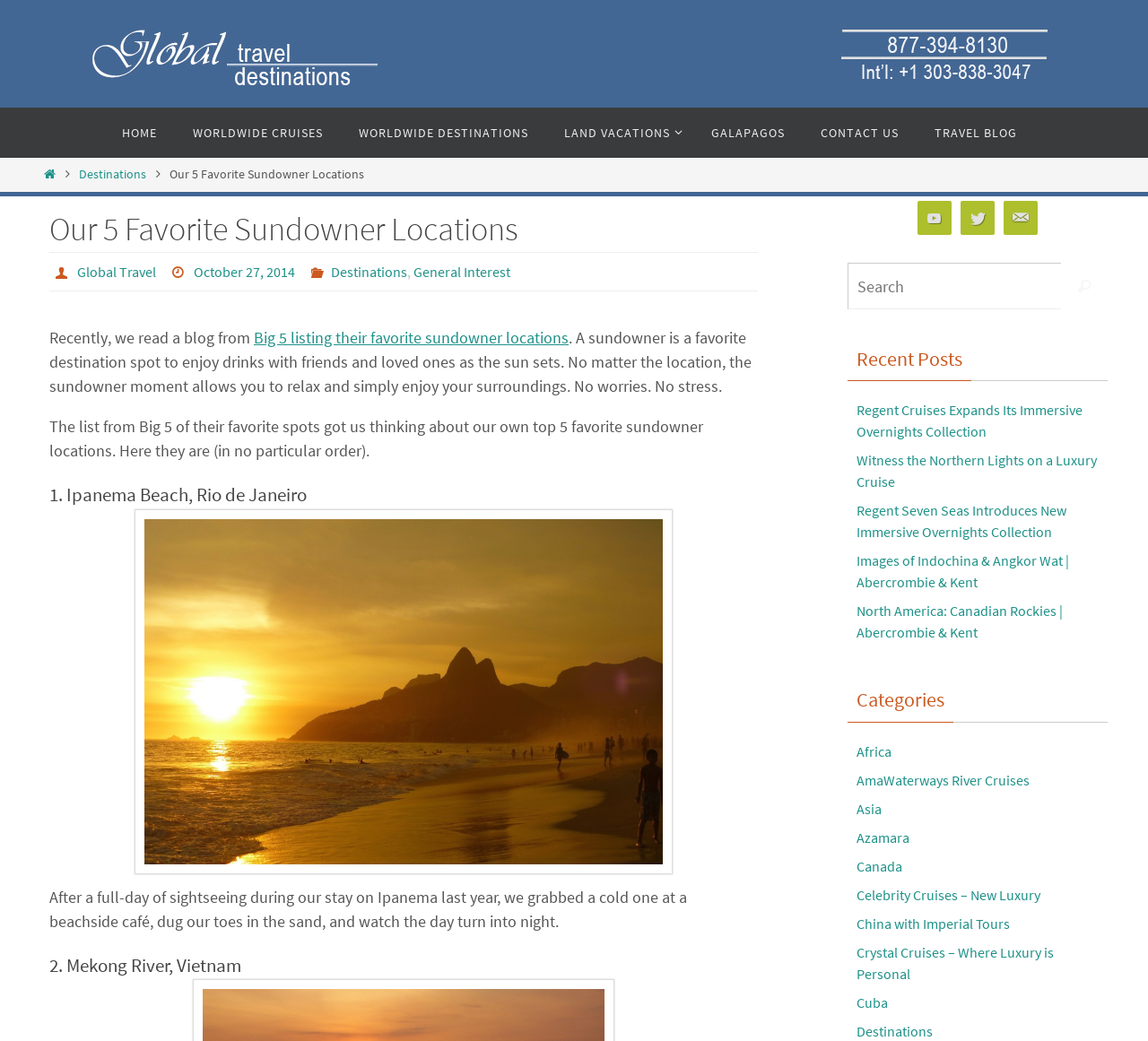Locate the bounding box coordinates of the item that should be clicked to fulfill the instruction: "View the 'Ipanema Beach, Brazil' image".

[0.117, 0.489, 0.586, 0.839]